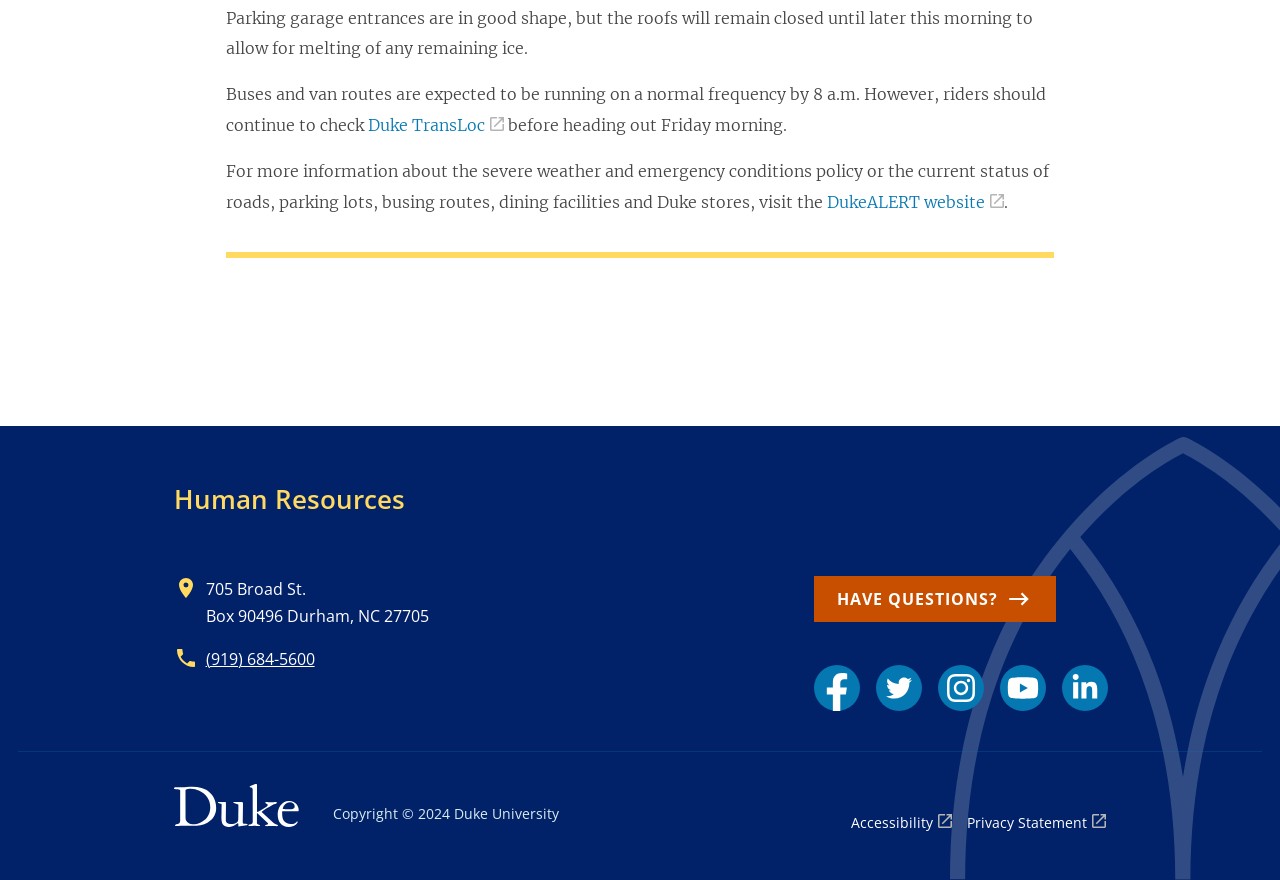What is the expected frequency of bus and van routes by 8 a.m.?
From the image, respond using a single word or phrase.

Normal frequency